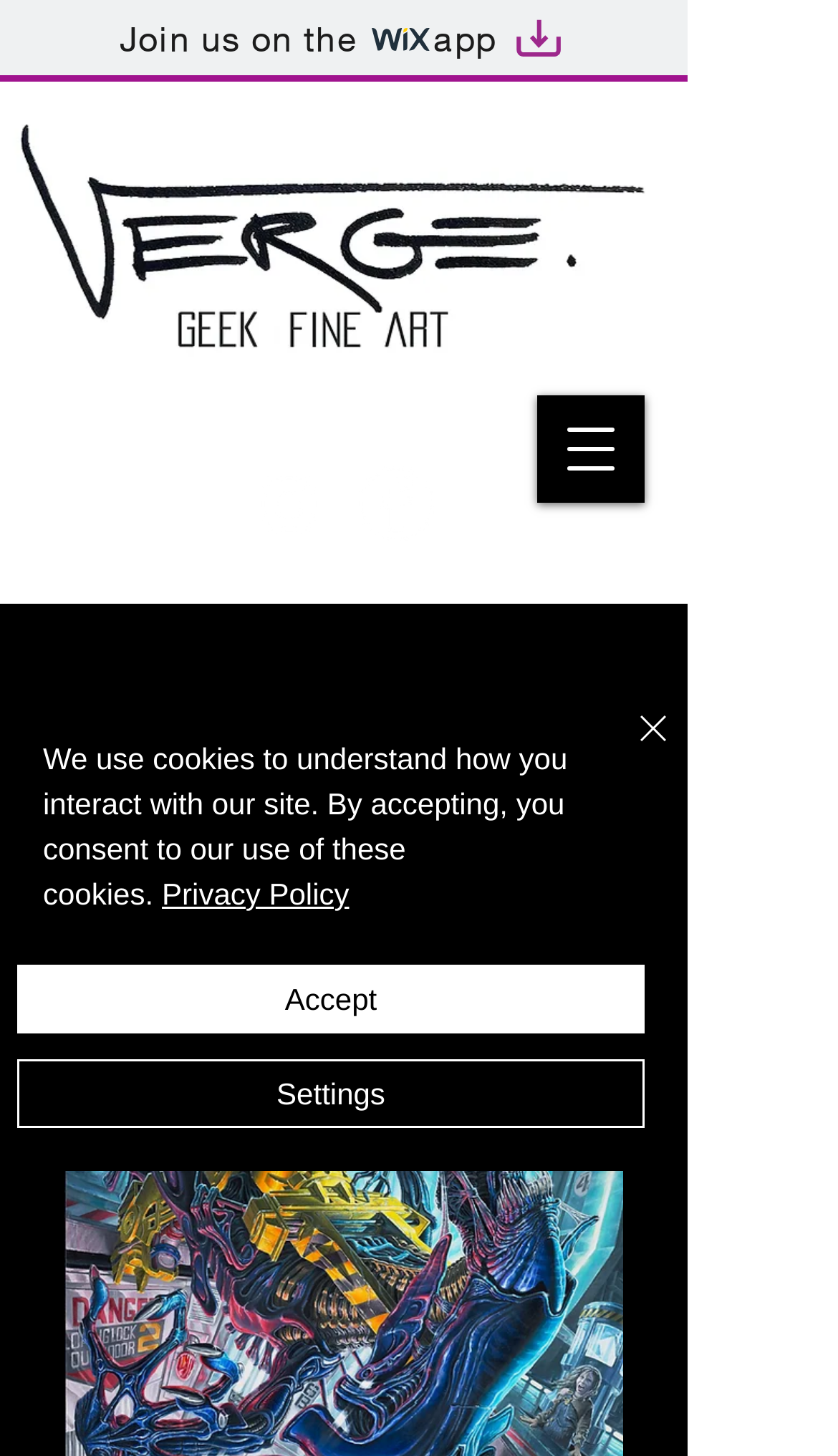Show the bounding box coordinates for the HTML element as described: "aria-label="Facebook"".

[0.428, 0.32, 0.518, 0.372]